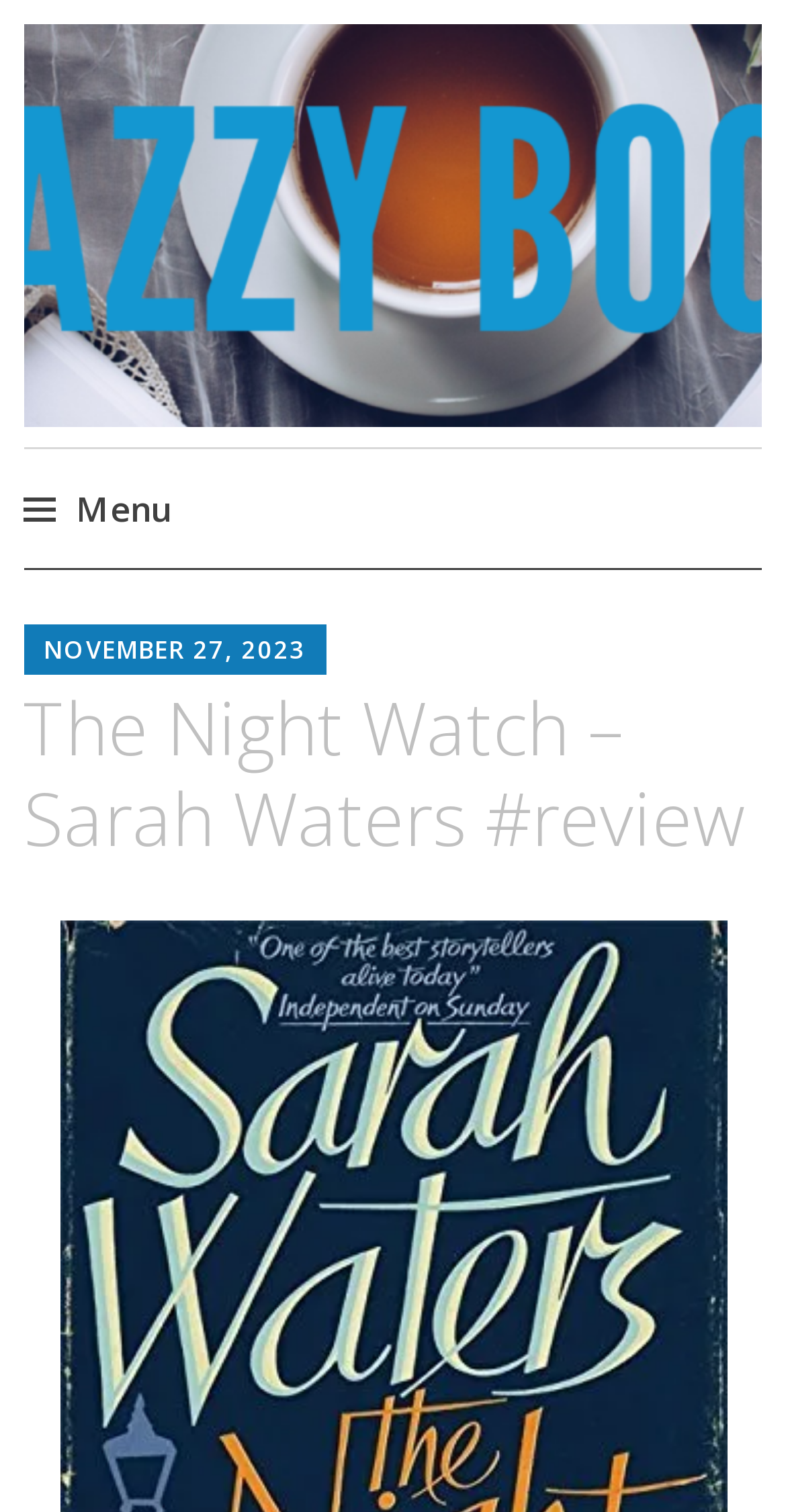Please answer the following question as detailed as possible based on the image: 
Who is the author of the reviewed book?

From the heading element 'The Night Watch – Sarah Waters #review', I can infer that Sarah Waters is the author of the book being reviewed.